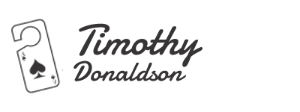What theme is evoked by the imagery?
Based on the screenshot, answer the question with a single word or phrase.

Chance and strategy